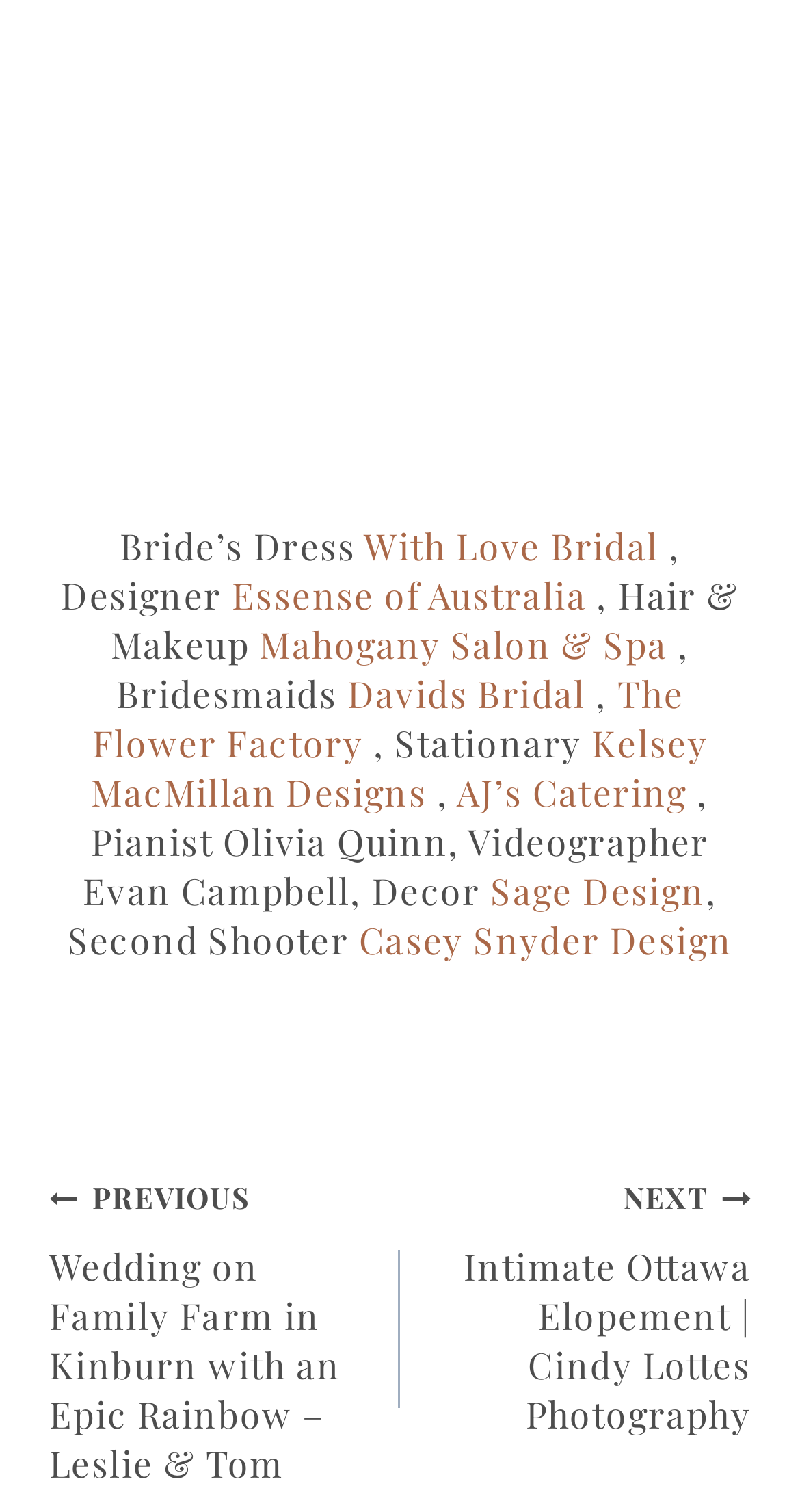Provide the bounding box coordinates for the UI element that is described by this text: "AJ’s Catering". The coordinates should be in the form of four float numbers between 0 and 1: [left, top, right, bottom].

[0.571, 0.508, 0.859, 0.539]